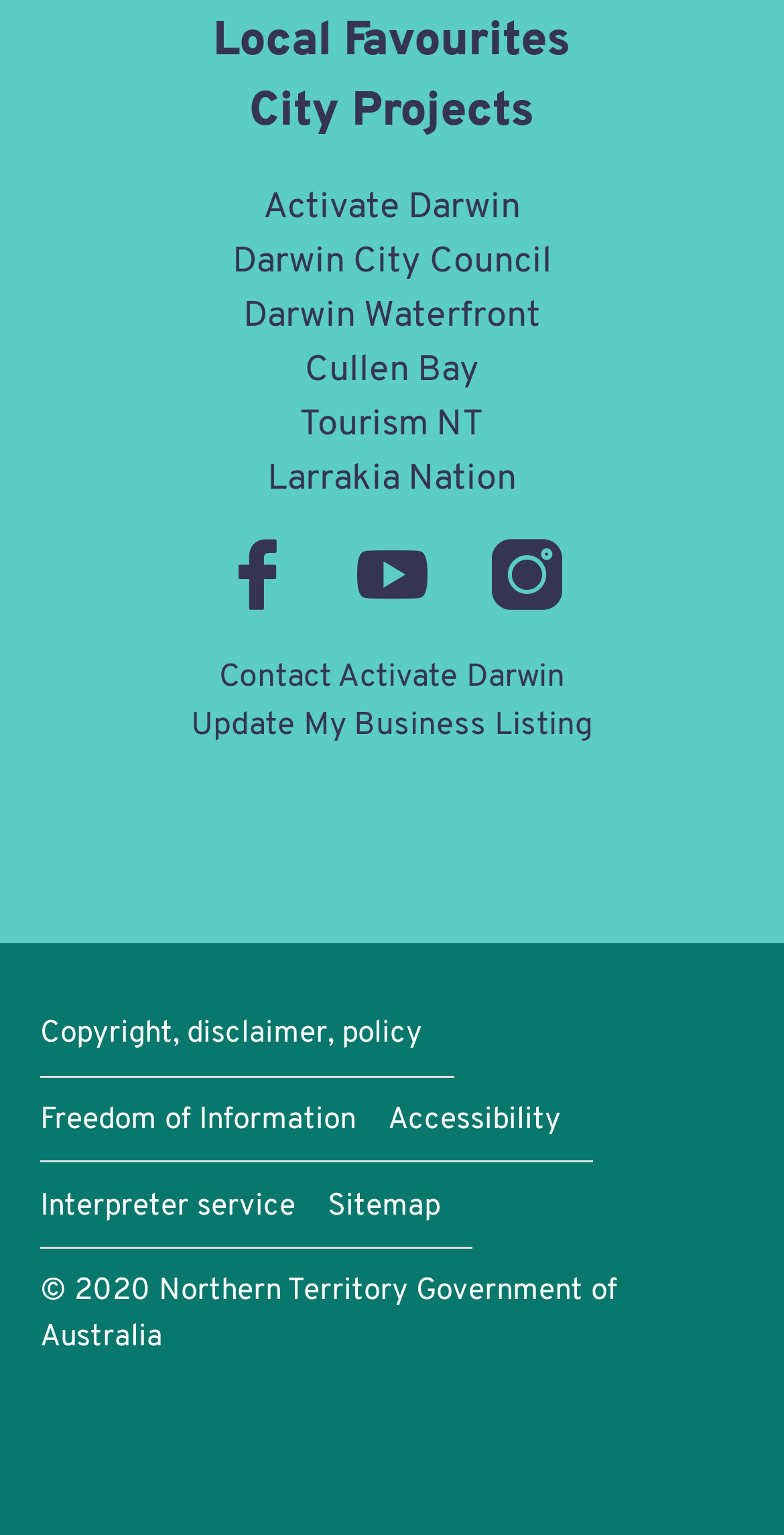Please provide the bounding box coordinates for the element that needs to be clicked to perform the instruction: "Visit Local Favourites". The coordinates must consist of four float numbers between 0 and 1, formatted as [left, top, right, bottom].

[0.272, 0.011, 0.728, 0.043]